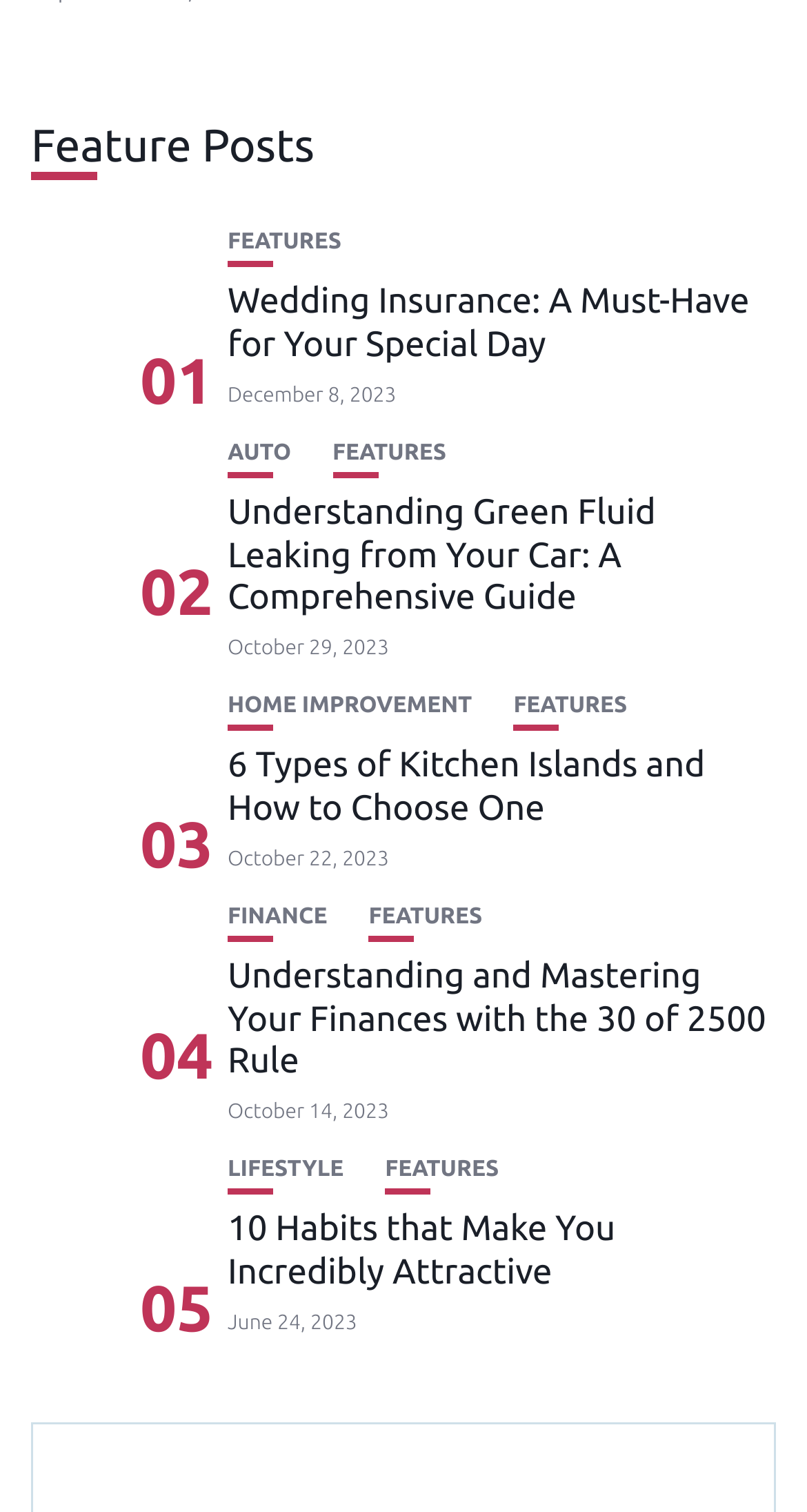Who is the author of the article about DIY car repairs?
Refer to the image and give a detailed response to the question.

The author is identified by the link 'uthor: Bob Lacivita is an award-winning ASE and General Motors auto technician, educator, and freelance writer with extensive experience in DIY car repairs and vehicle maintenance...' with a bounding box coordinate of [0.038, 0.293, 0.244, 0.403].